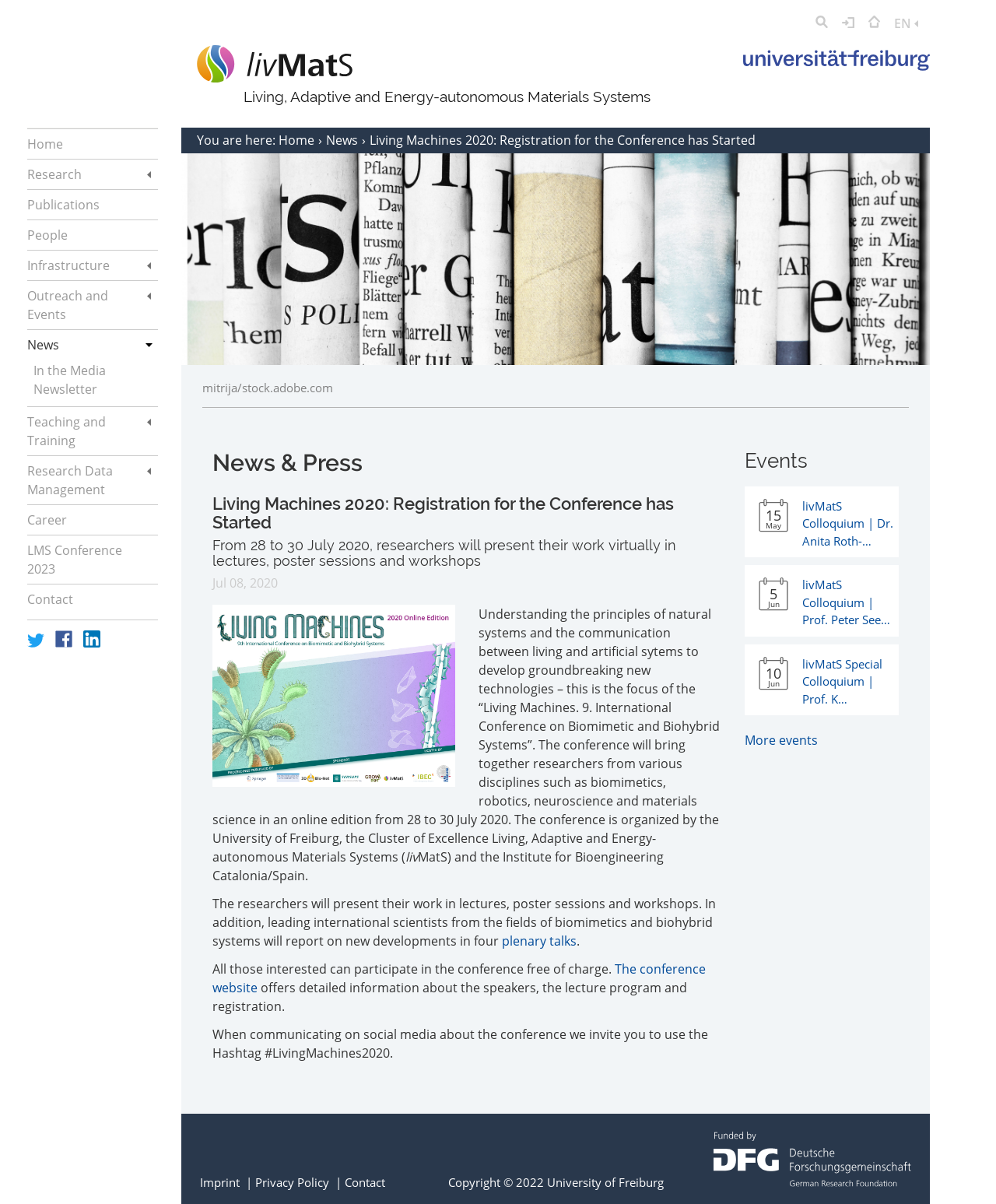How many events are listed?
Give a single word or phrase as your answer by examining the image.

3